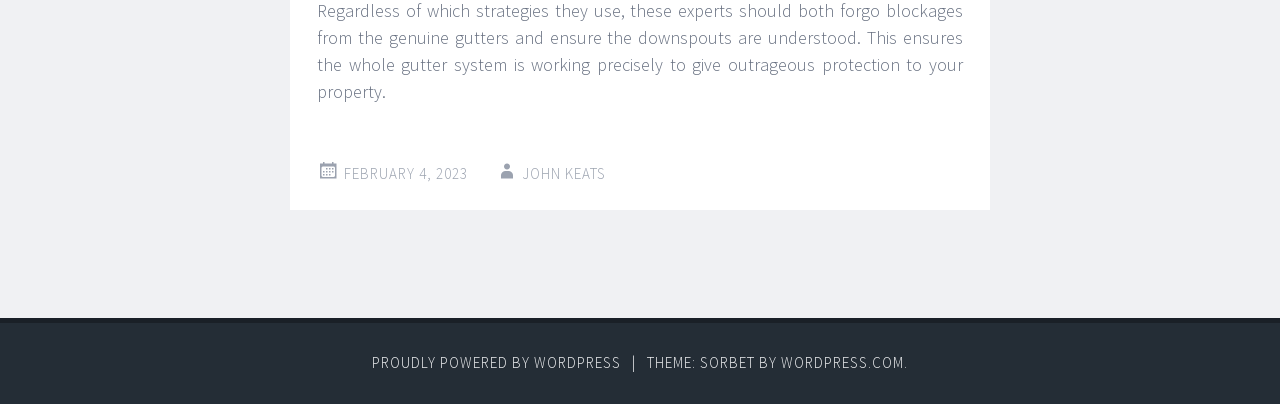What is the date of the latest post?
Based on the visual details in the image, please answer the question thoroughly.

I found the date of the latest post by looking at the footer section of the webpage, where I saw a link with the text 'FEBRUARY 4, 2023'.